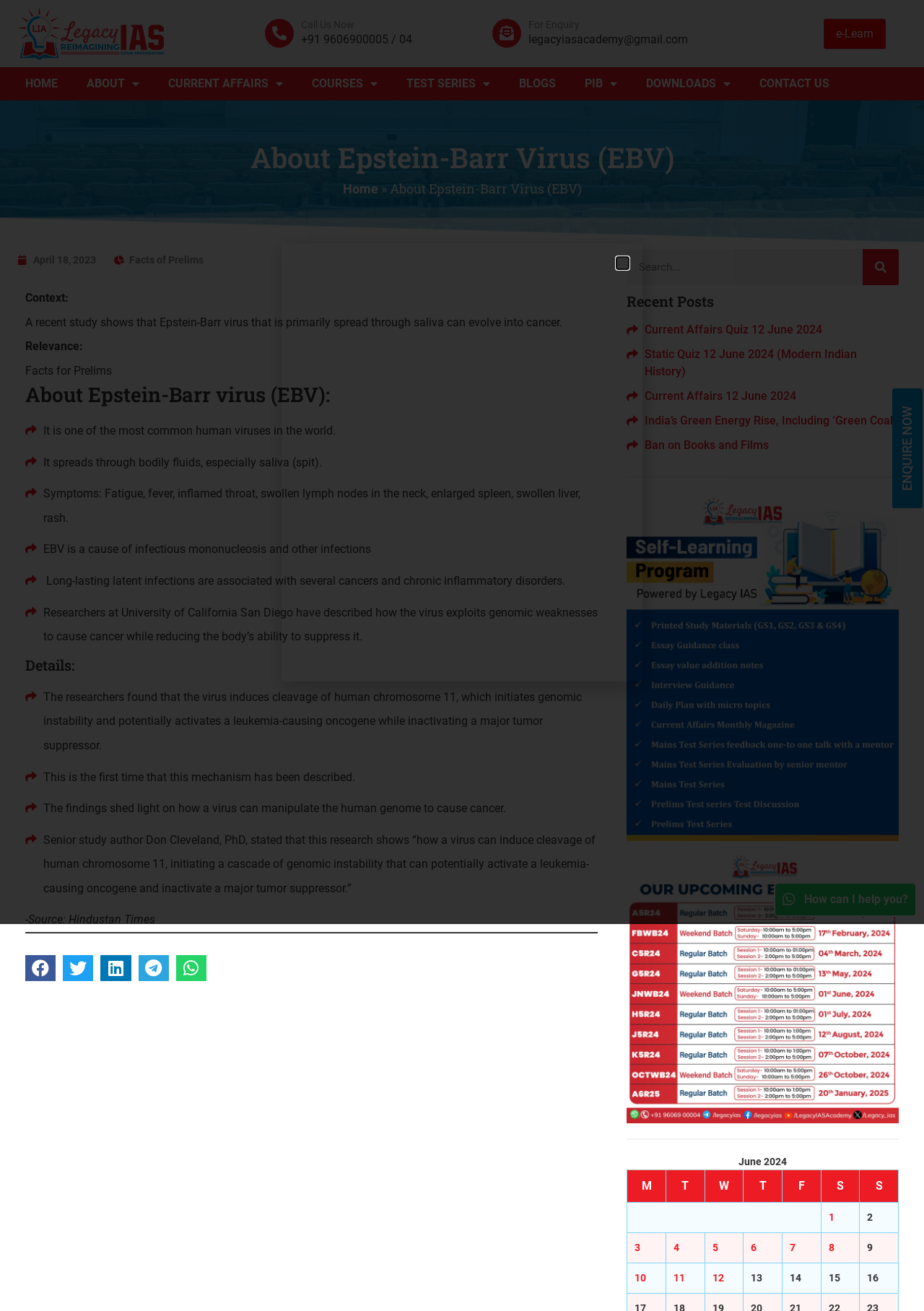What is the name of the author of the study mentioned in the webpage?
Please answer the question with a single word or phrase, referencing the image.

Don Cleveland